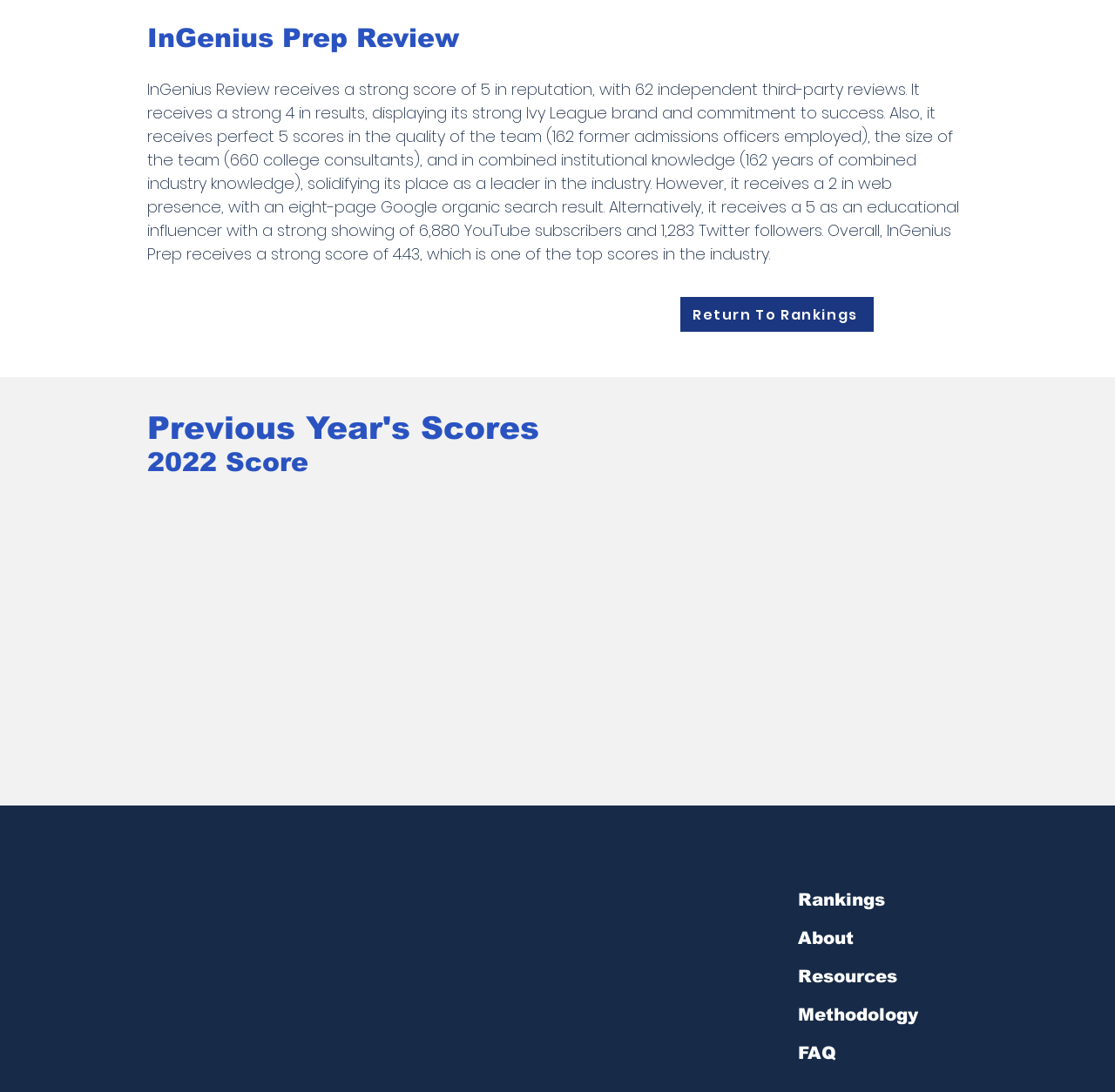Identify the bounding box of the HTML element described here: "Return To Rankings". Provide the coordinates as four float numbers between 0 and 1: [left, top, right, bottom].

[0.61, 0.272, 0.784, 0.304]